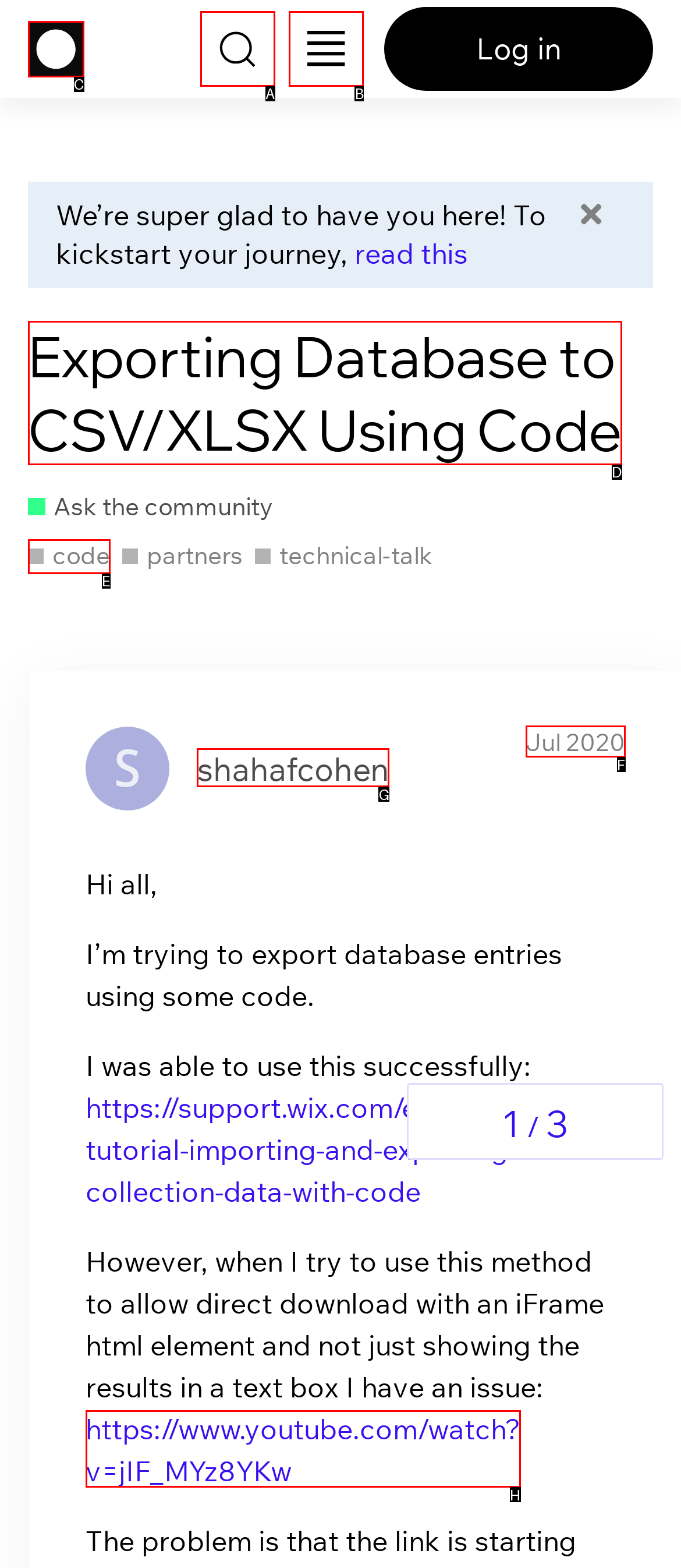From the given choices, indicate the option that best matches: ​
State the letter of the chosen option directly.

A